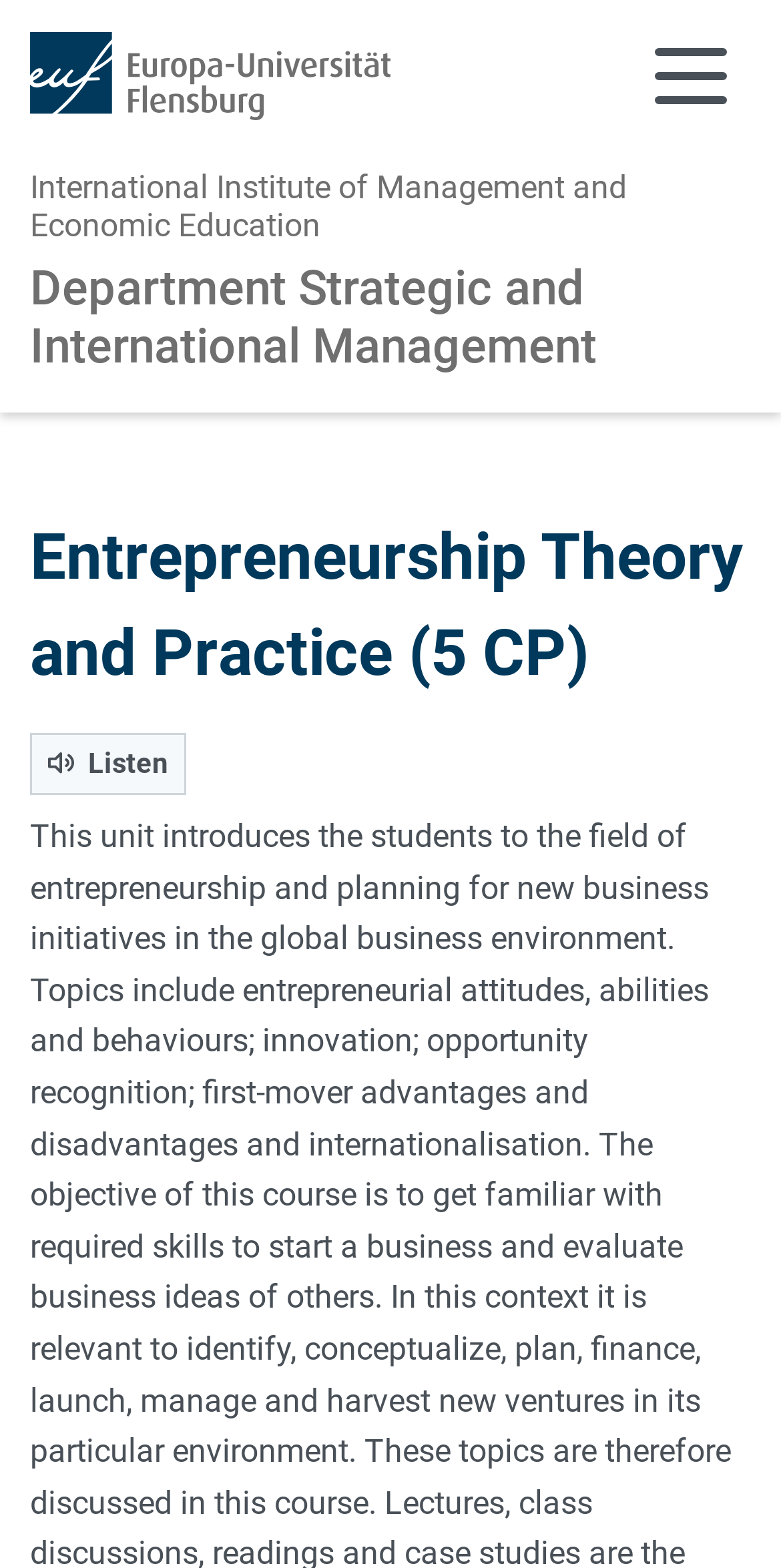Review the image closely and give a comprehensive answer to the question: What is the logo of the university?

The logo is located at the top left corner of the webpage, and it is an image with the text 'Logo Europa-Universität Flensburg'.